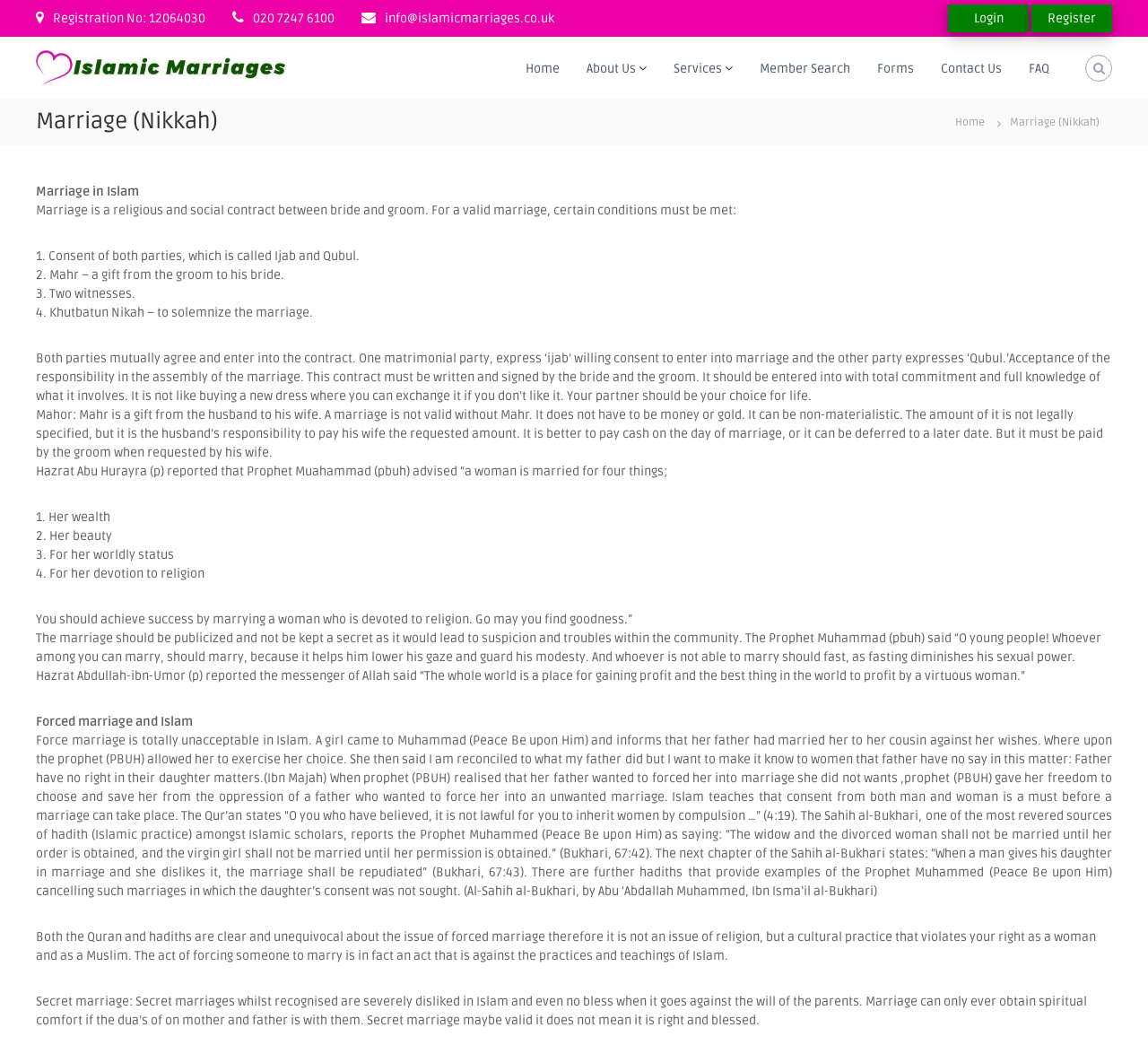Identify the bounding box coordinates of the specific part of the webpage to click to complete this instruction: "Click the 'Register' link".

[0.898, 0.004, 0.969, 0.031]